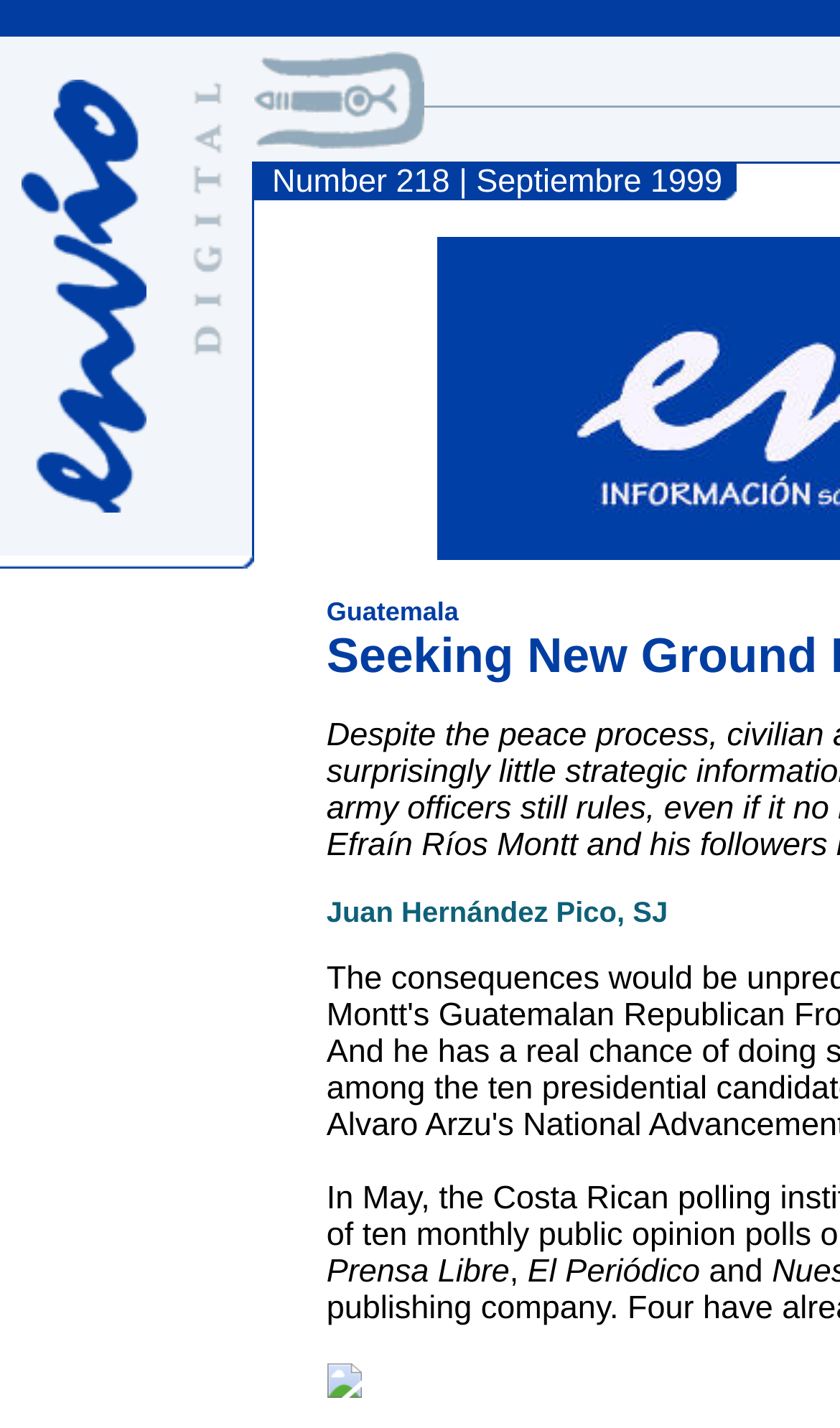Based on the image, provide a detailed response to the question:
How many newspapers are mentioned?

By examining the static text elements on the webpage, I found that two newspapers are mentioned: Prensa Libre and El Periódico. These text elements are located near the bottom of the page, indicating that they are part of the article's content.